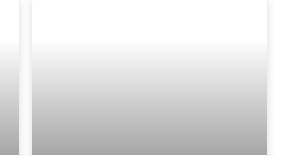Generate an in-depth description of the image.

The image is associated with the article titled "How To Use a Telephoto Lens?" which features insights and tips for photographers looking to enhance their skills with telephoto lenses. This piece explores practical applications of telephoto lenses in photography, ideal for capturing distant subjects with clarity and detail. The image likely serves as a visual representation of telephoto lenses or a related topic, attracting readers who are interested in learning about their effective use. The article aims to provide seven secrets to achieving great photos using this type of lens, making it a valuable resource for both novice and experienced photographers.